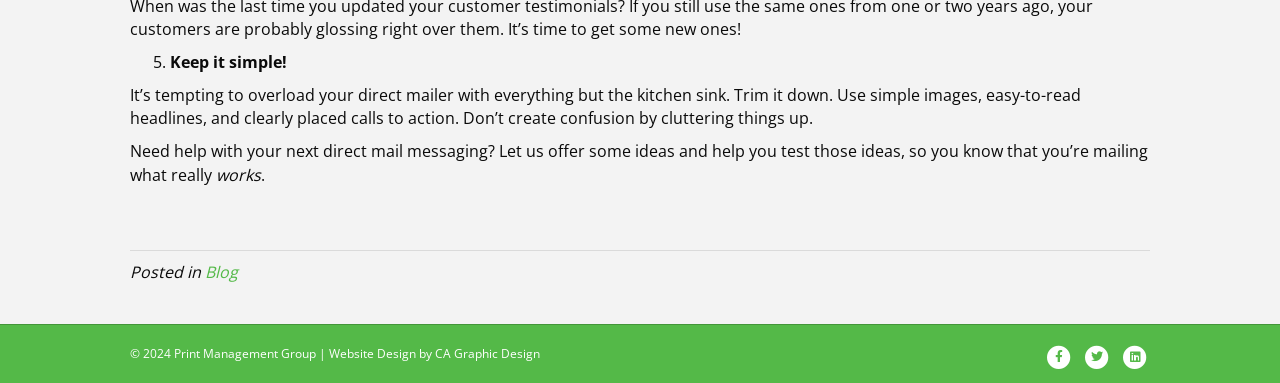What is the main advice for direct mailers?
Examine the image closely and answer the question with as much detail as possible.

The main advice for direct mailers is to keep it simple, as stated in the first sentence of the main content, which suggests trimming down the content and using simple images, easy-to-read headlines, and clearly placed calls to action.